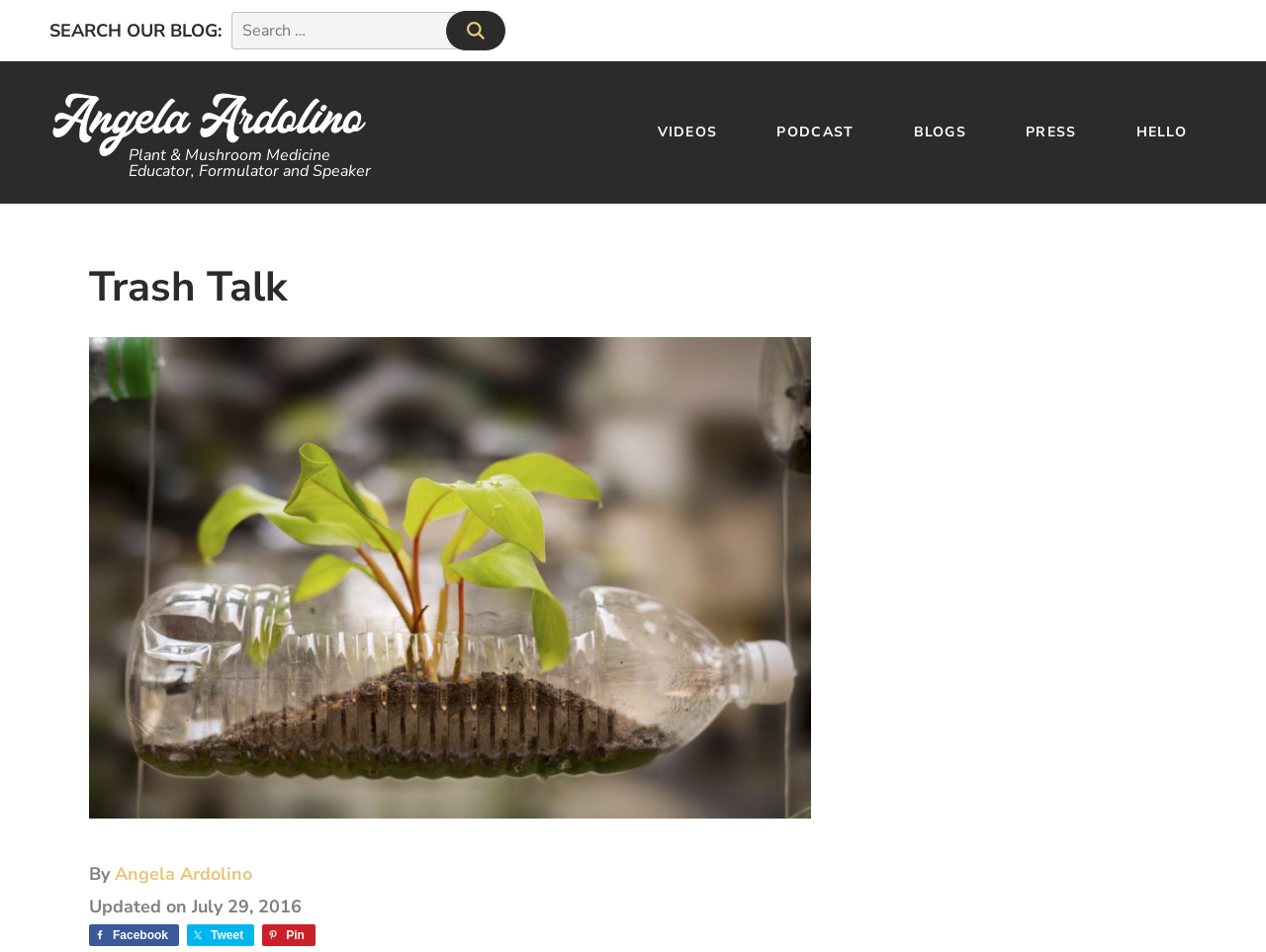What is the title of the blog post?
Refer to the image and give a detailed response to the question.

I found the title 'Trash Talk' in the heading element with the text 'Trash Talk' which is located above the 'By Angela Ardolino' text.